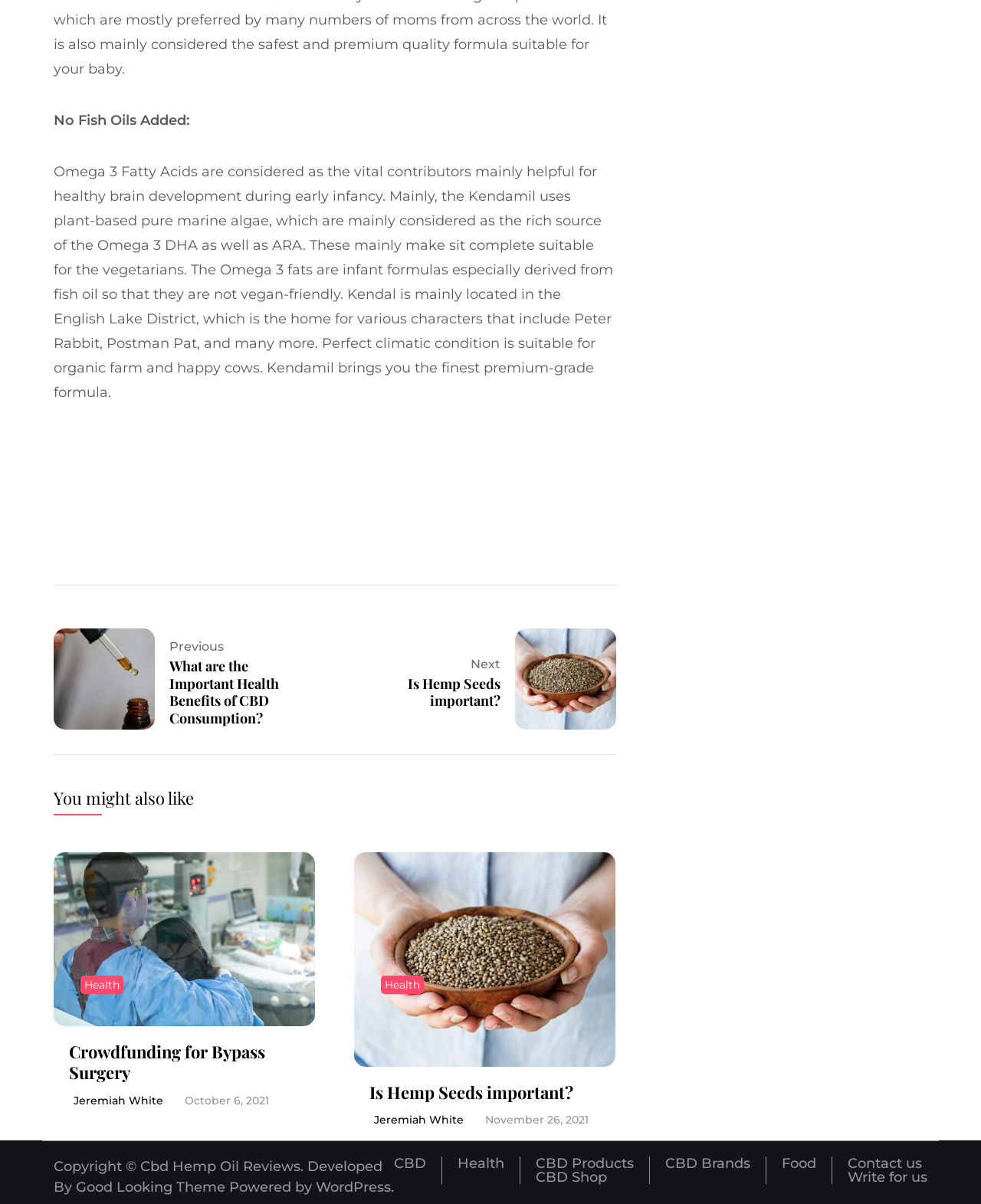Use a single word or phrase to respond to the question:
What is the source of Omega 3 DHA and ARA in Kendamil?

plant-based pure marine algae